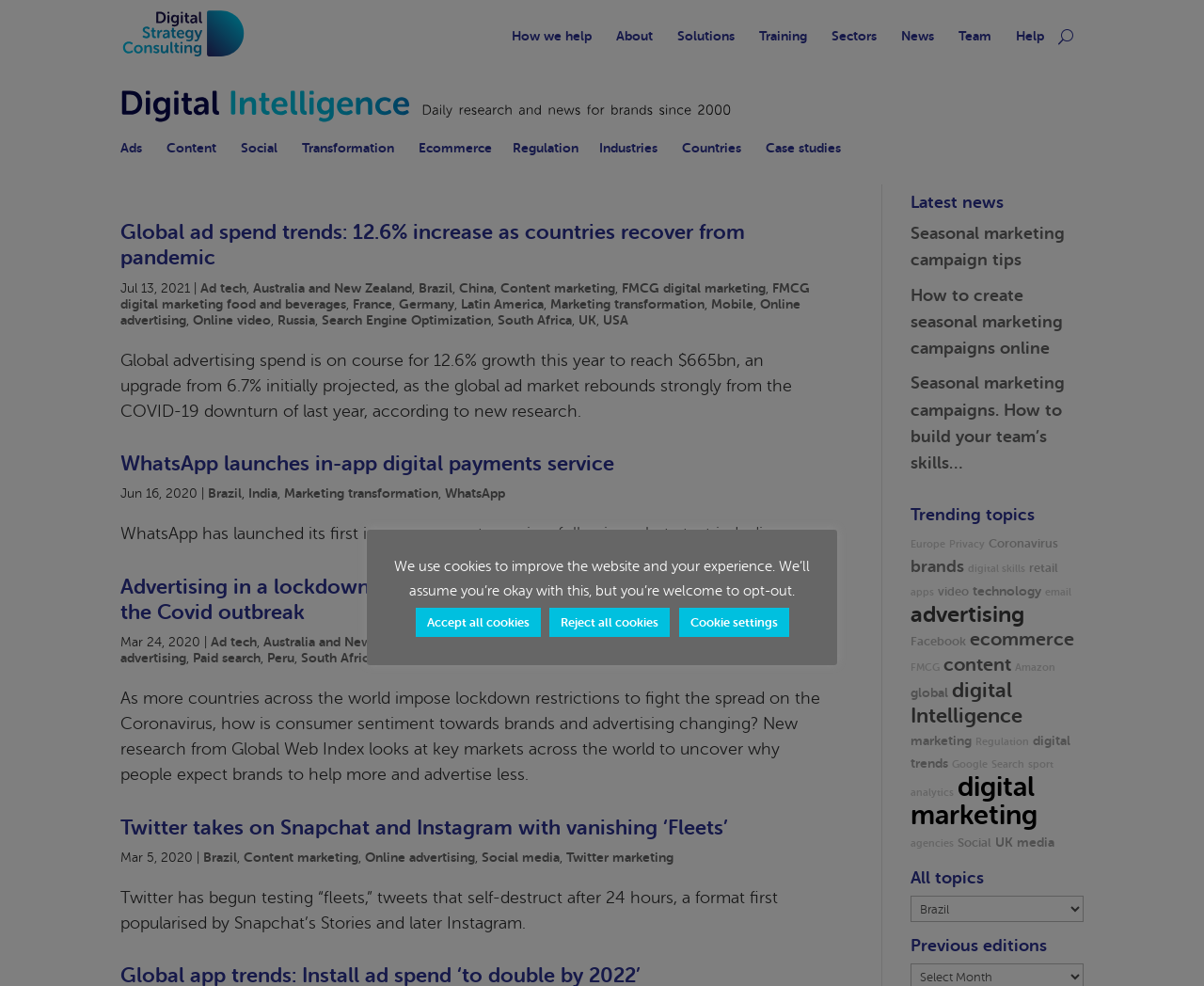Please locate the clickable area by providing the bounding box coordinates to follow this instruction: "Click on the 'How we help' link".

[0.425, 0.03, 0.495, 0.066]